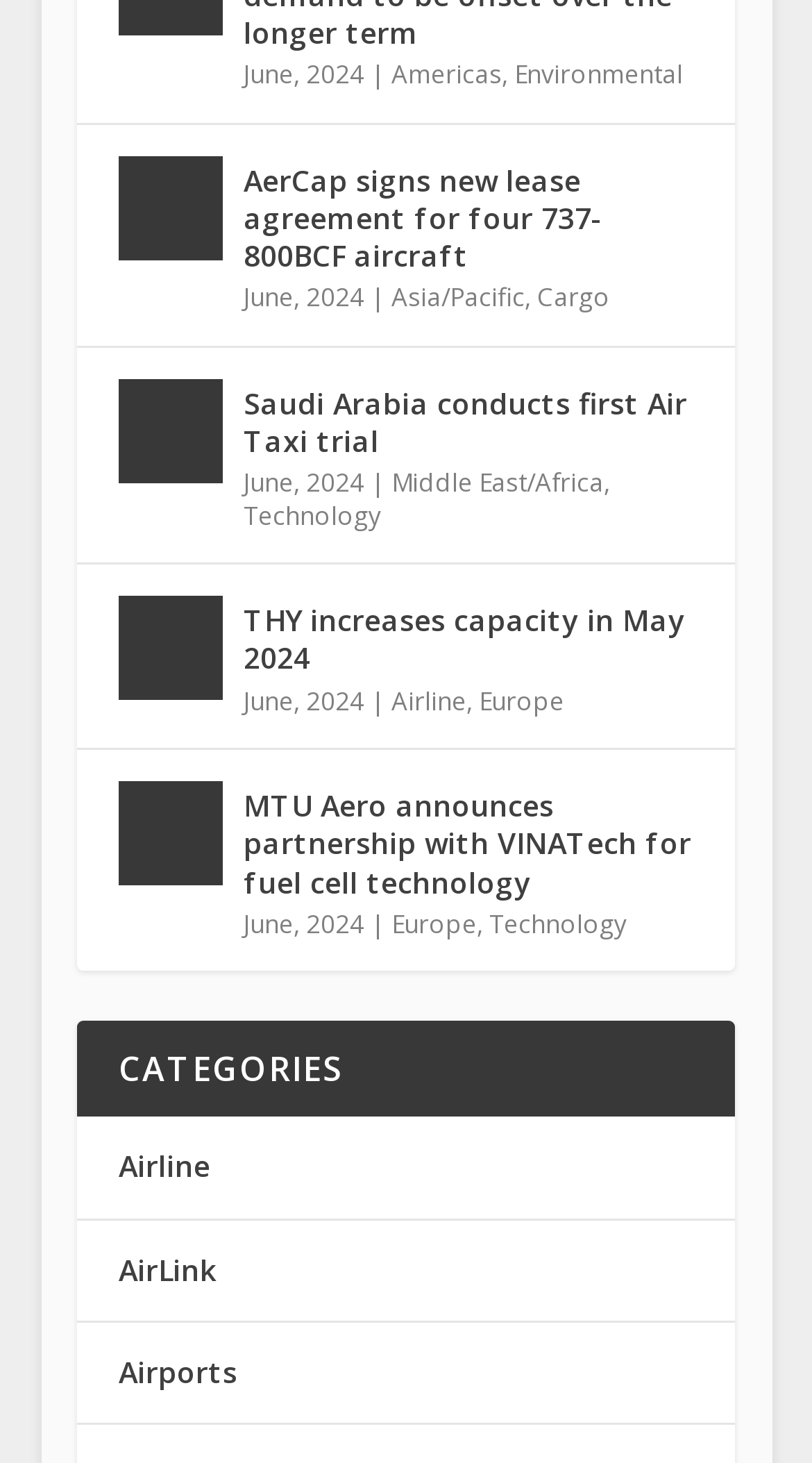How many categories are listed?
Please use the image to deliver a detailed and complete answer.

I counted the number of links under the 'CATEGORIES' heading, which are 'Airline', 'AirLink', 'Airports', and three more. Therefore, there are 6 categories listed.